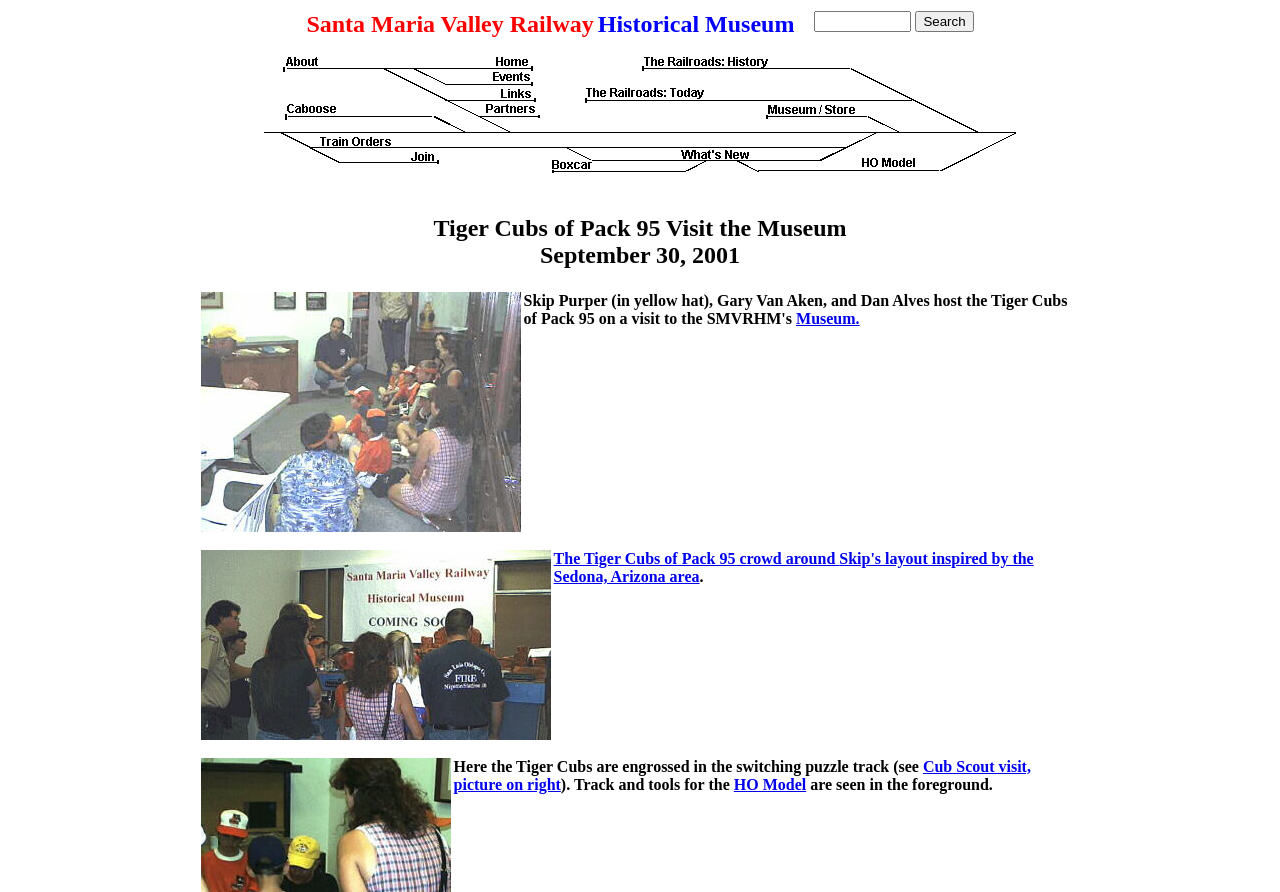Illustrate the webpage with a detailed description.

The webpage is about the Tiger Cubs of Pack 95 visiting the Santa Maria Valley Railway Historical Museum on September 30, 2001. At the top, there is a layout table with two cells, one containing the museum's name and the other with a search function, consisting of a text box and a search button.

Below the search function, there is an image of a site map. The main content of the webpage is a heading that describes the event, accompanied by an image on the left. The heading is followed by a series of links and static text that describe the activities of the Tiger Cubs during their visit. There are two images embedded within the links, one showing the Tiger Cubs crowding around something in the museum, and another showing them engaged in a switching puzzle track activity.

The text describes the Tiger Cubs' experience at the museum, including their interaction with a layout inspired by the Sedona, Arizona area, and their engagement with an HO model and tools. The text is divided into several paragraphs, with links and images scattered throughout. Overall, the webpage provides a detailed account of the Tiger Cubs' visit to the museum, with a focus on their activities and experiences.